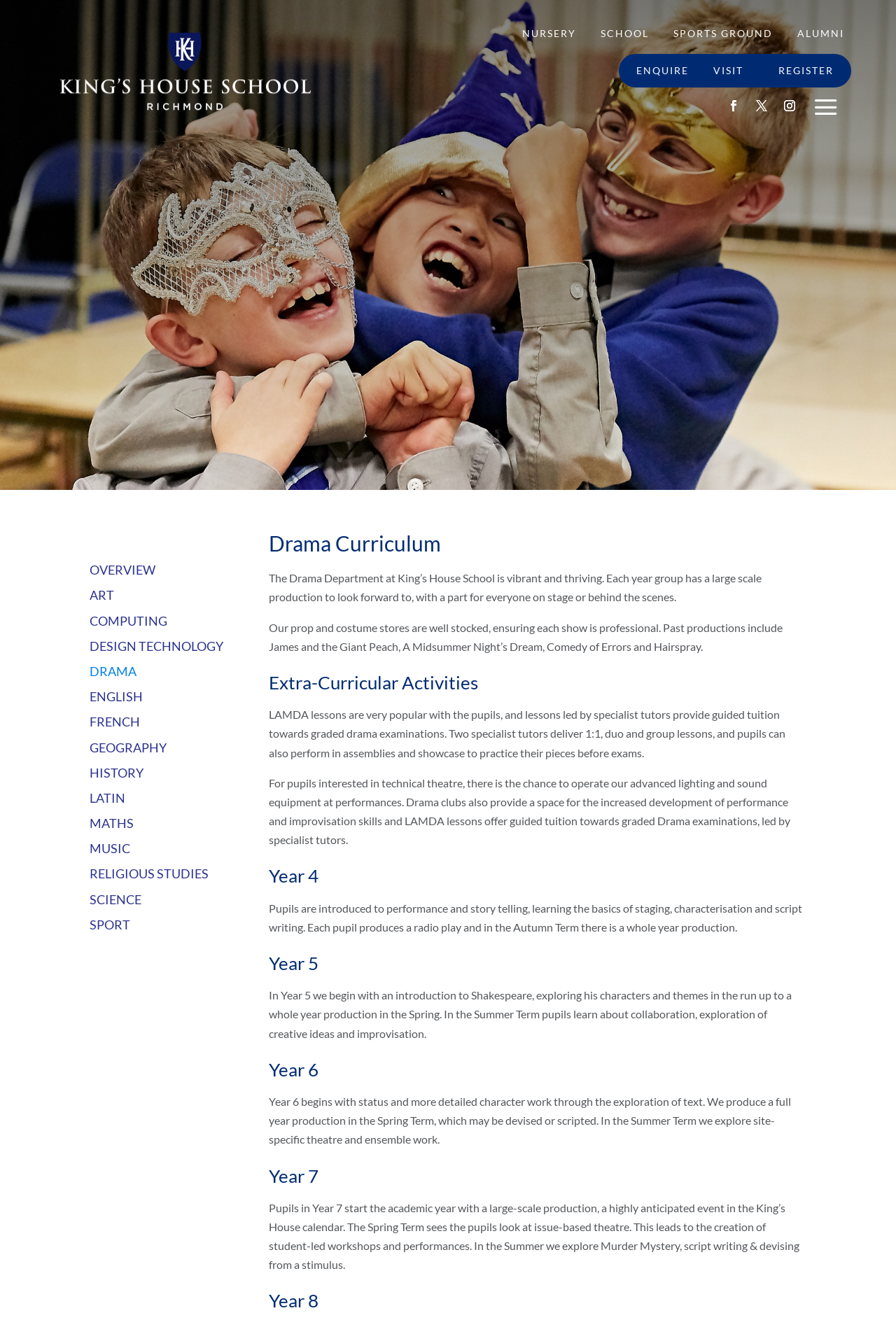What is the first year group mentioned in the drama curriculum?
Look at the screenshot and respond with a single word or phrase.

Year 4